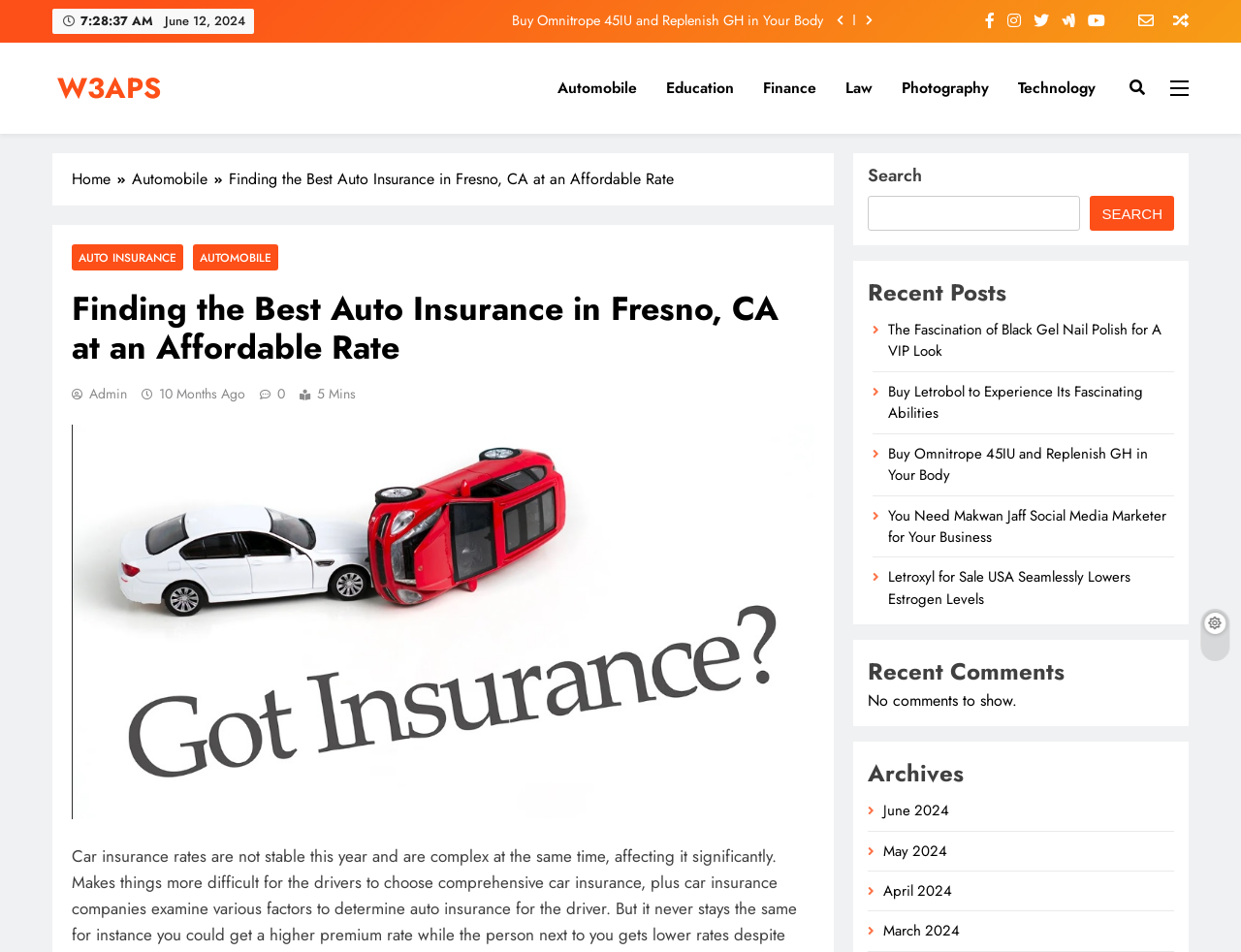What is the category of the webpage?
Using the image as a reference, deliver a detailed and thorough answer to the question.

The category of the webpage can be determined by looking at the breadcrumbs navigation, which shows 'Home > Automobile > Finding the Best Auto Insurance in Fresno, CA at an Affordable Rate'. Therefore, the category of the webpage is Automobile.